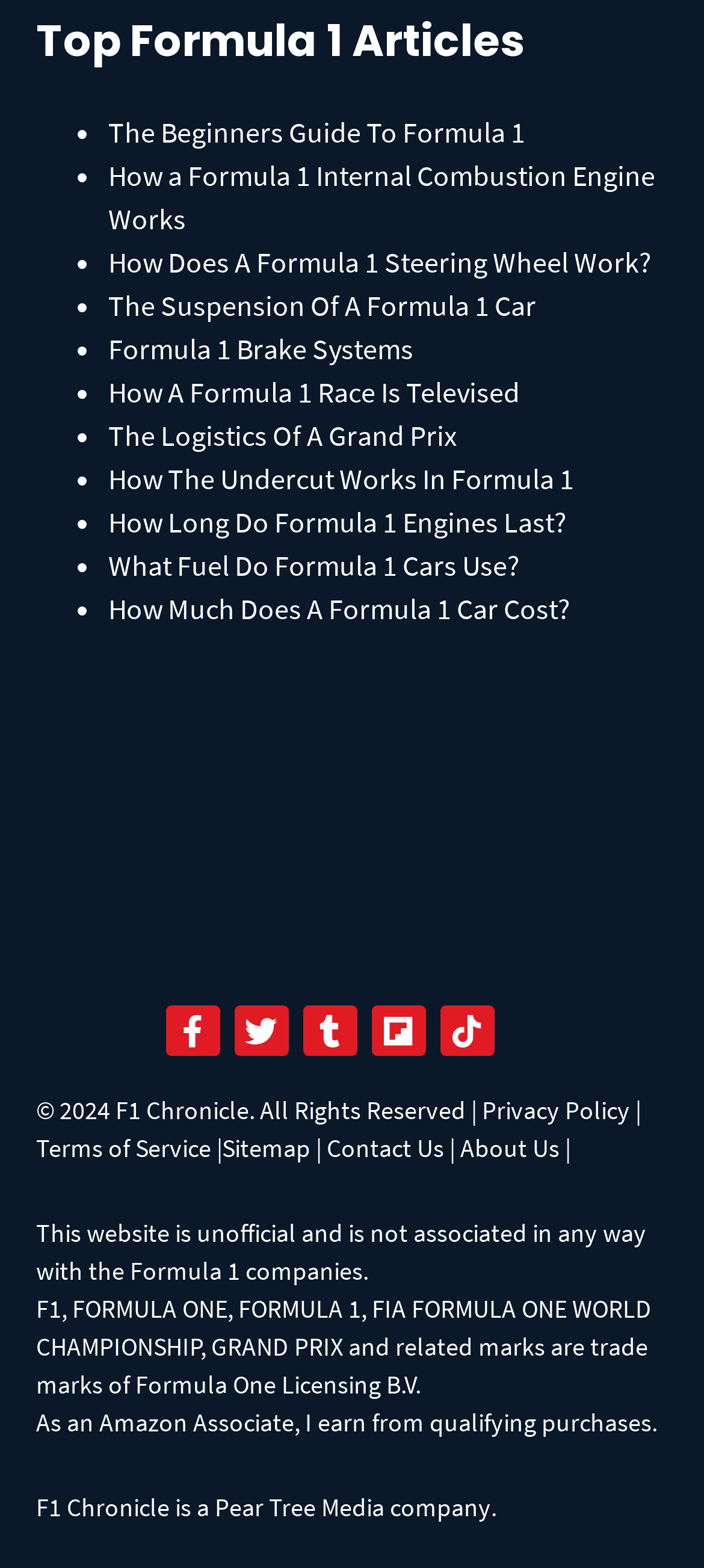Can you show the bounding box coordinates of the region to click on to complete the task described in the instruction: "Click on Depositphotos Logo Light"?

[0.28, 0.505, 0.72, 0.528]